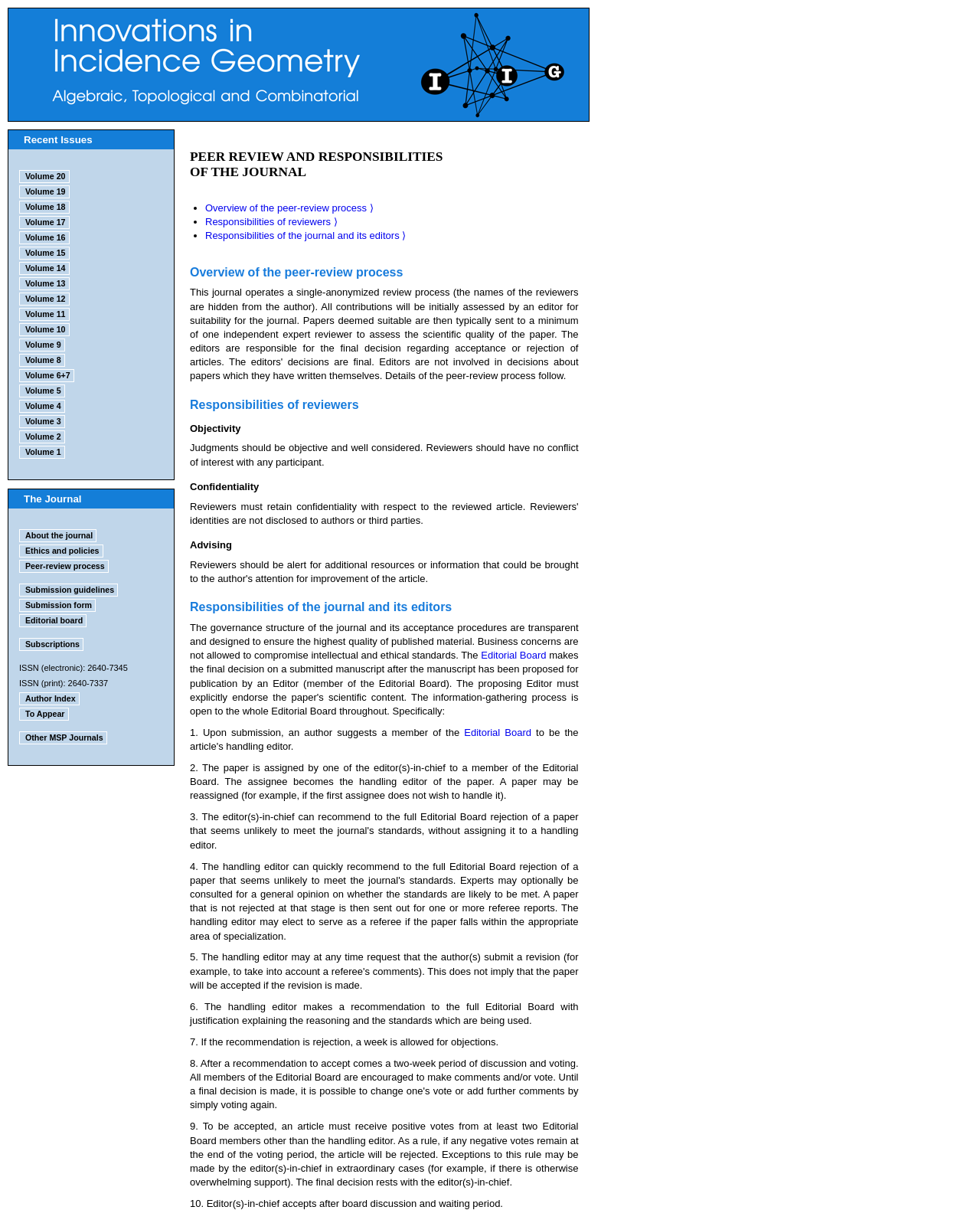Based on the description "Responsibilities of reviewers ⟩", find the bounding box of the specified UI element.

[0.209, 0.179, 0.344, 0.188]